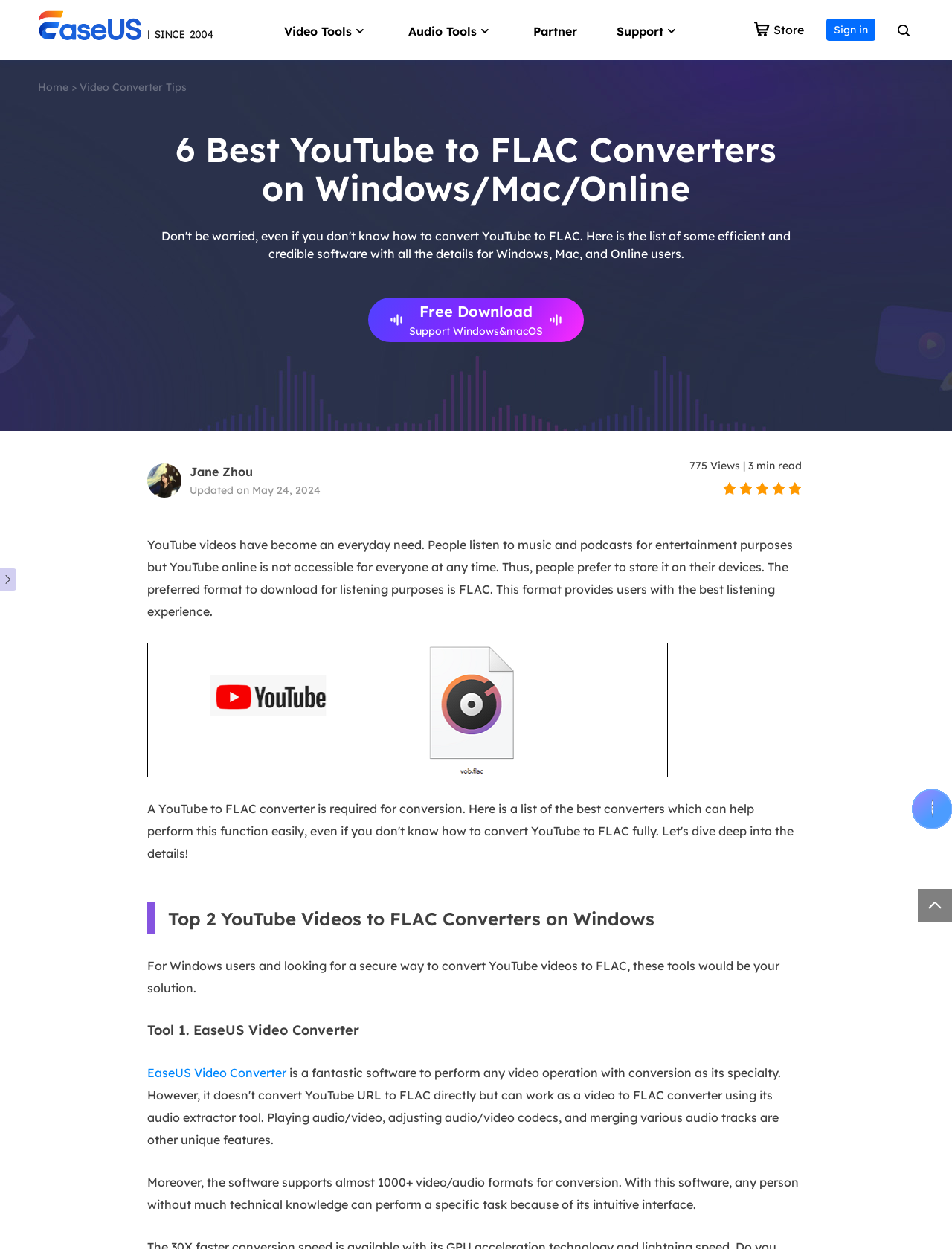Highlight the bounding box coordinates of the region I should click on to meet the following instruction: "Enter your name".

None